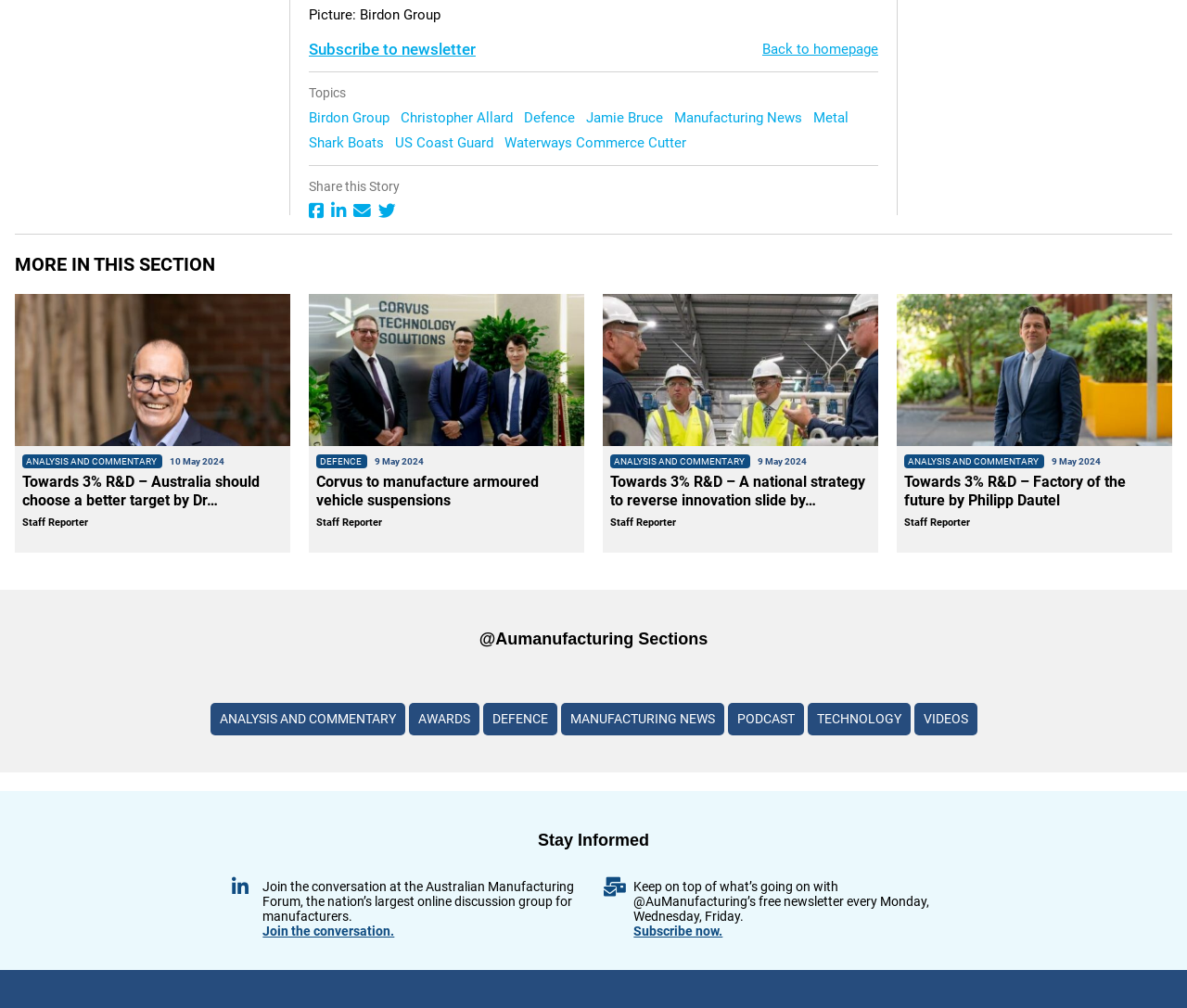Determine the bounding box coordinates (top-left x, top-left y, bottom-right x, bottom-right y) of the UI element described in the following text: Awards

[0.344, 0.697, 0.404, 0.729]